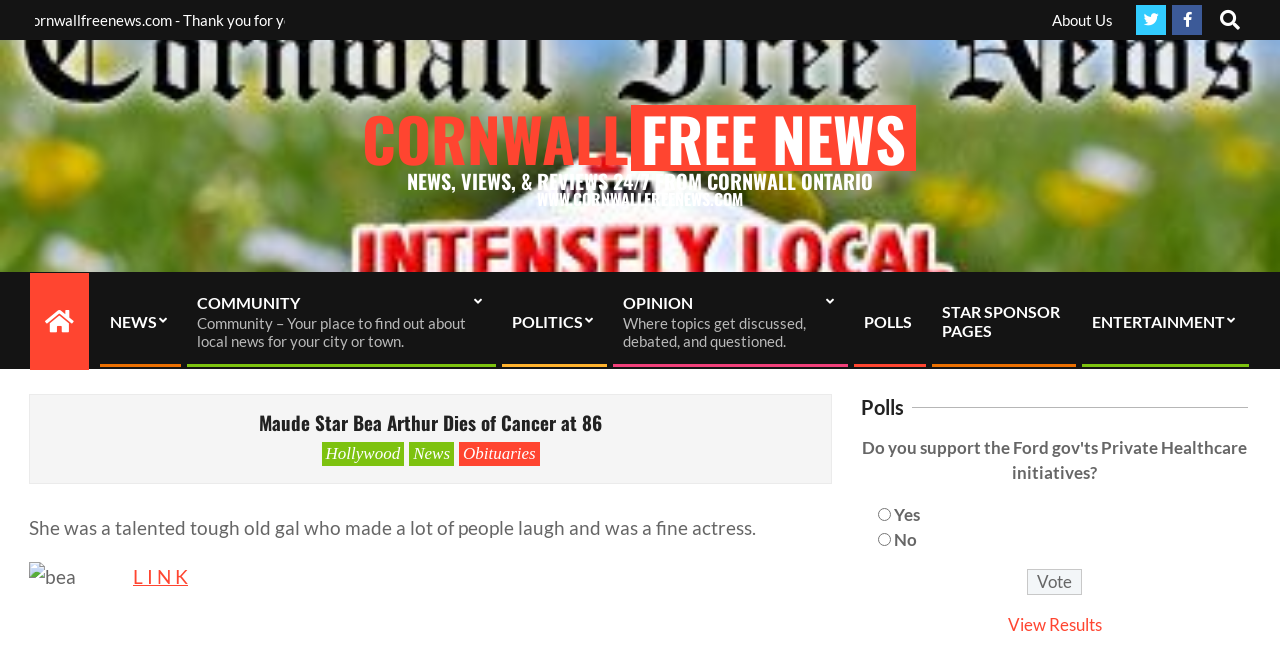Please locate the bounding box coordinates for the element that should be clicked to achieve the following instruction: "Vote in the poll". Ensure the coordinates are given as four float numbers between 0 and 1, i.e., [left, top, right, bottom].

[0.802, 0.869, 0.845, 0.909]